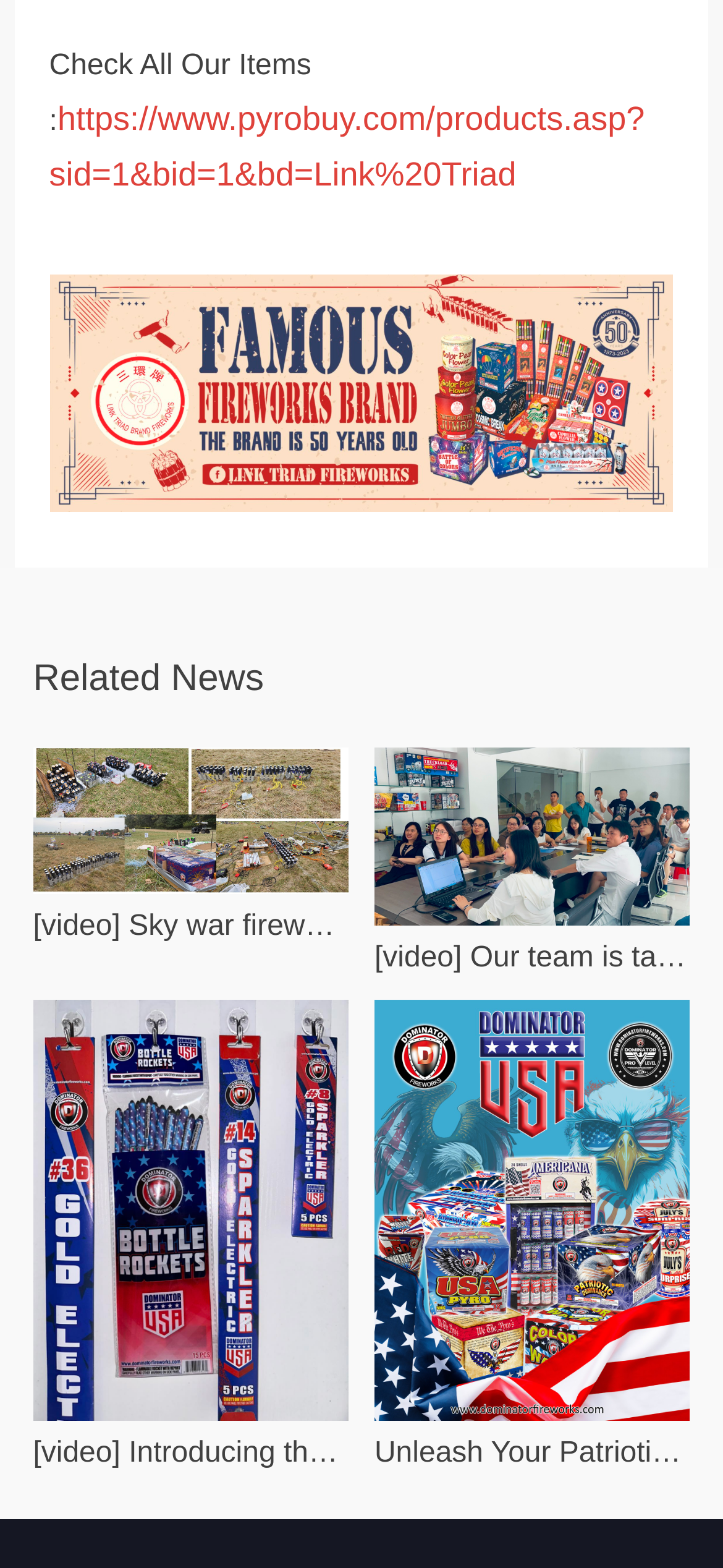Use a single word or phrase to answer the question: 
What is the topic of the 'Related News' section?

Fireworks